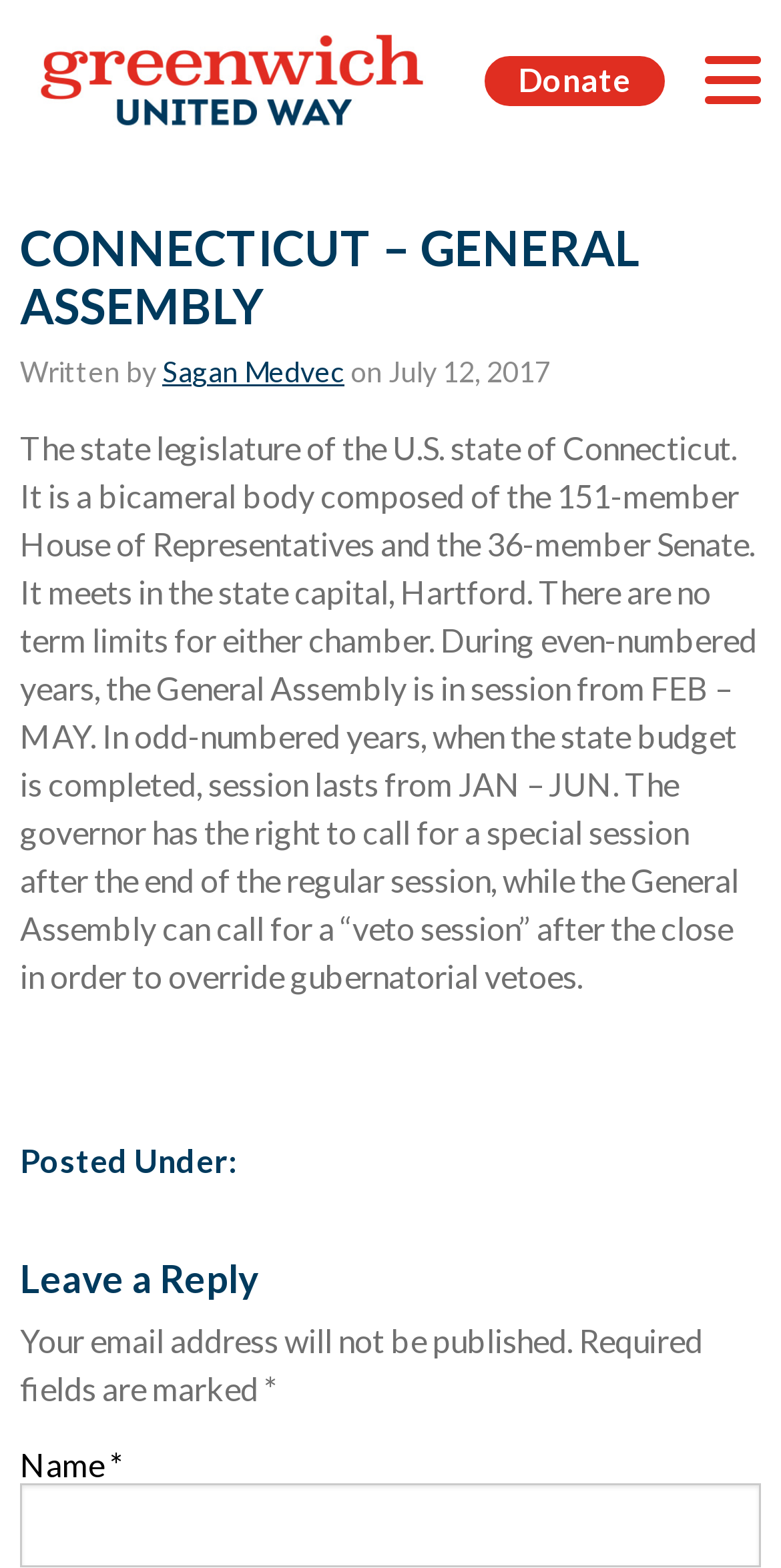Provide a thorough description of this webpage.

The webpage is about the Connecticut General Assembly, with a focus on Greenwich United Way. At the top, there is a heading with the title "Greenwich United Way" accompanied by a link and an image with the same name. To the right of this heading, there is a link to "Donate". 

In the top-right corner, there is a "Menu" button that controls the main menu. Below the "Menu" button, there is a heading with the title "CONNECTICUT – GENERAL ASSEMBLY". 

Underneath, there is a section with information about the author, including a link to "Sagan Medvec" and the date "July 12, 2017". 

The main content of the webpage is a descriptive text about the Connecticut General Assembly, which is a bicameral body composed of the House of Representatives and the Senate. The text explains the session duration, term limits, and the governor's role in the legislative process.

Below the main content, there is a section with a heading "Posted Under:". Further down, there is a section for leaving a reply, with a heading "Leave a Reply" and some guidelines for commenting, including a note that email addresses will not be published and a reminder about required fields.